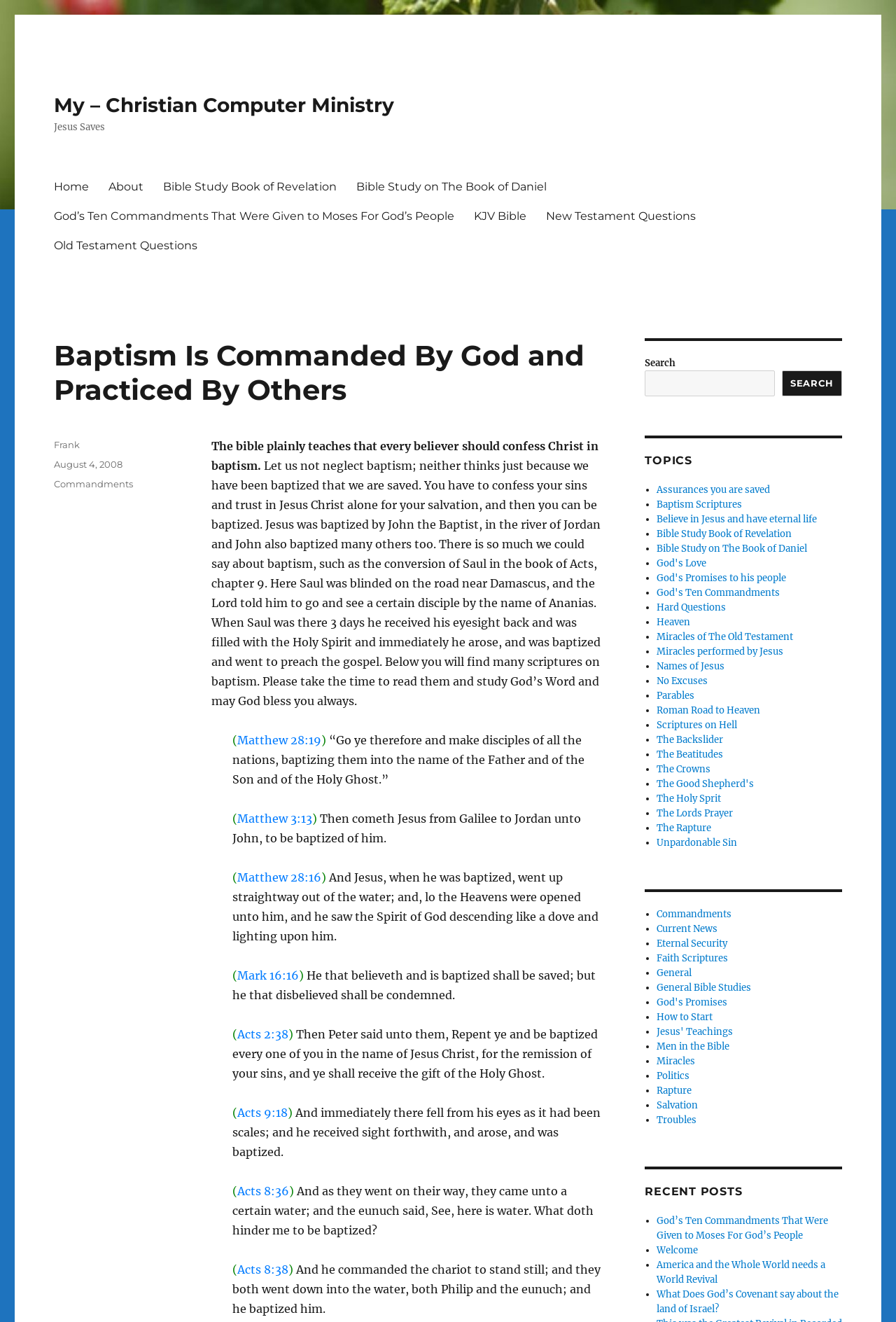Give the bounding box coordinates for the element described as: "Men in the Bible".

[0.733, 0.787, 0.814, 0.796]